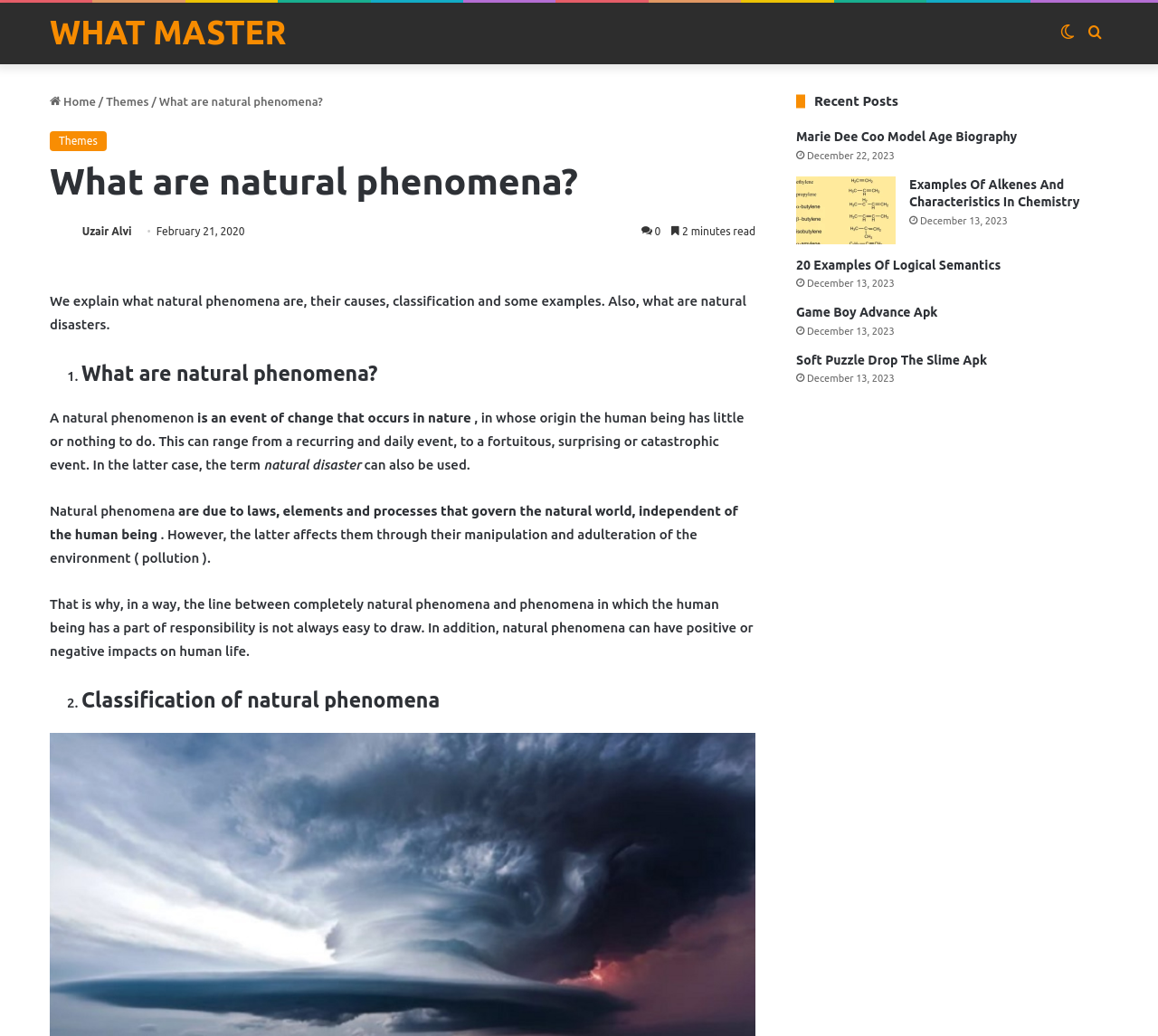Identify the bounding box of the UI component described as: "WHAT MASTER".

[0.043, 0.01, 0.247, 0.053]